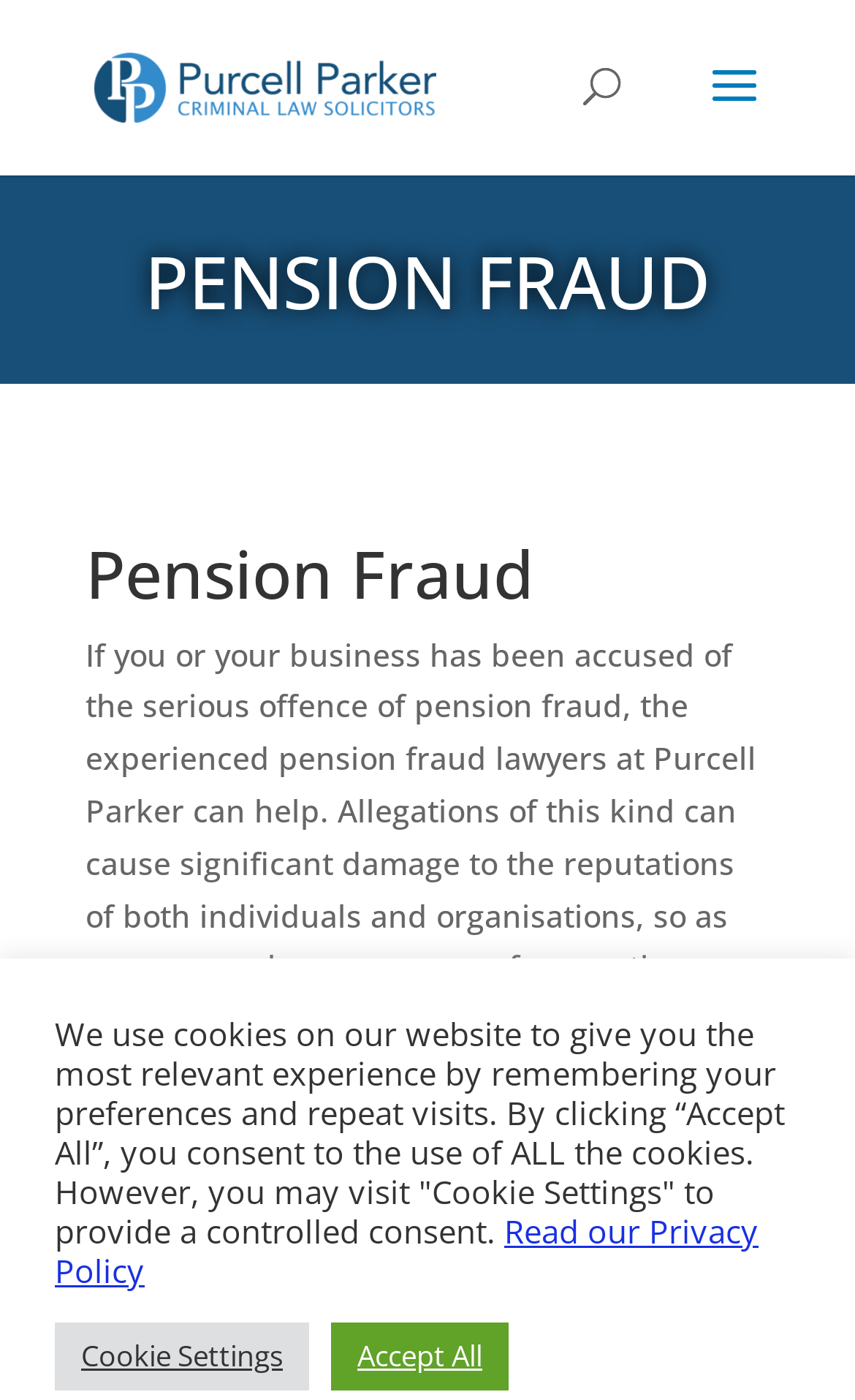Please determine the bounding box coordinates for the UI element described here. Use the format (top-left x, top-left y, bottom-right x, bottom-right y) with values bounded between 0 and 1: Cookie Settings

[0.064, 0.945, 0.362, 0.993]